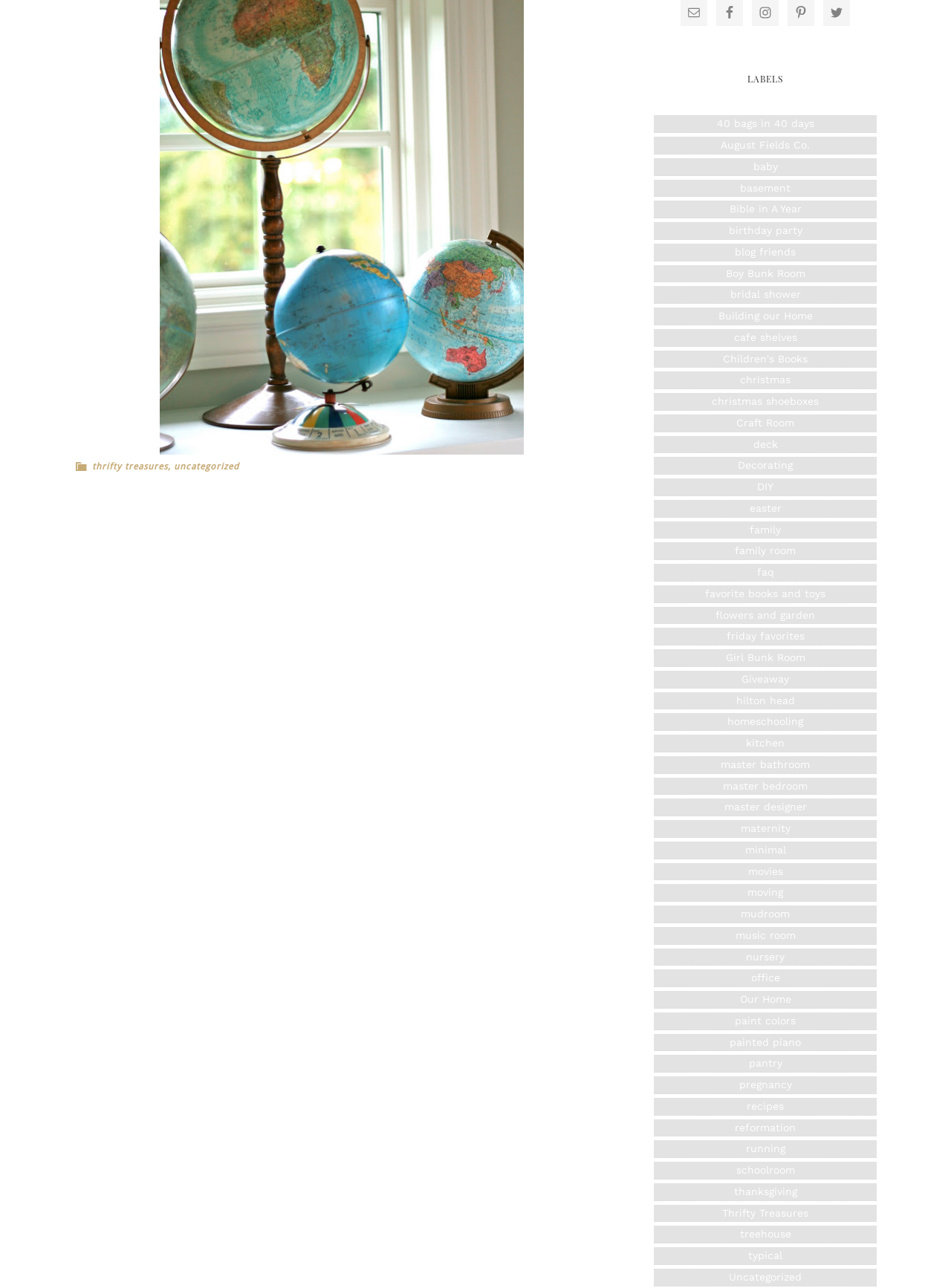What is the theme of the website?
Look at the screenshot and respond with a single word or phrase.

Lifestyle or blog